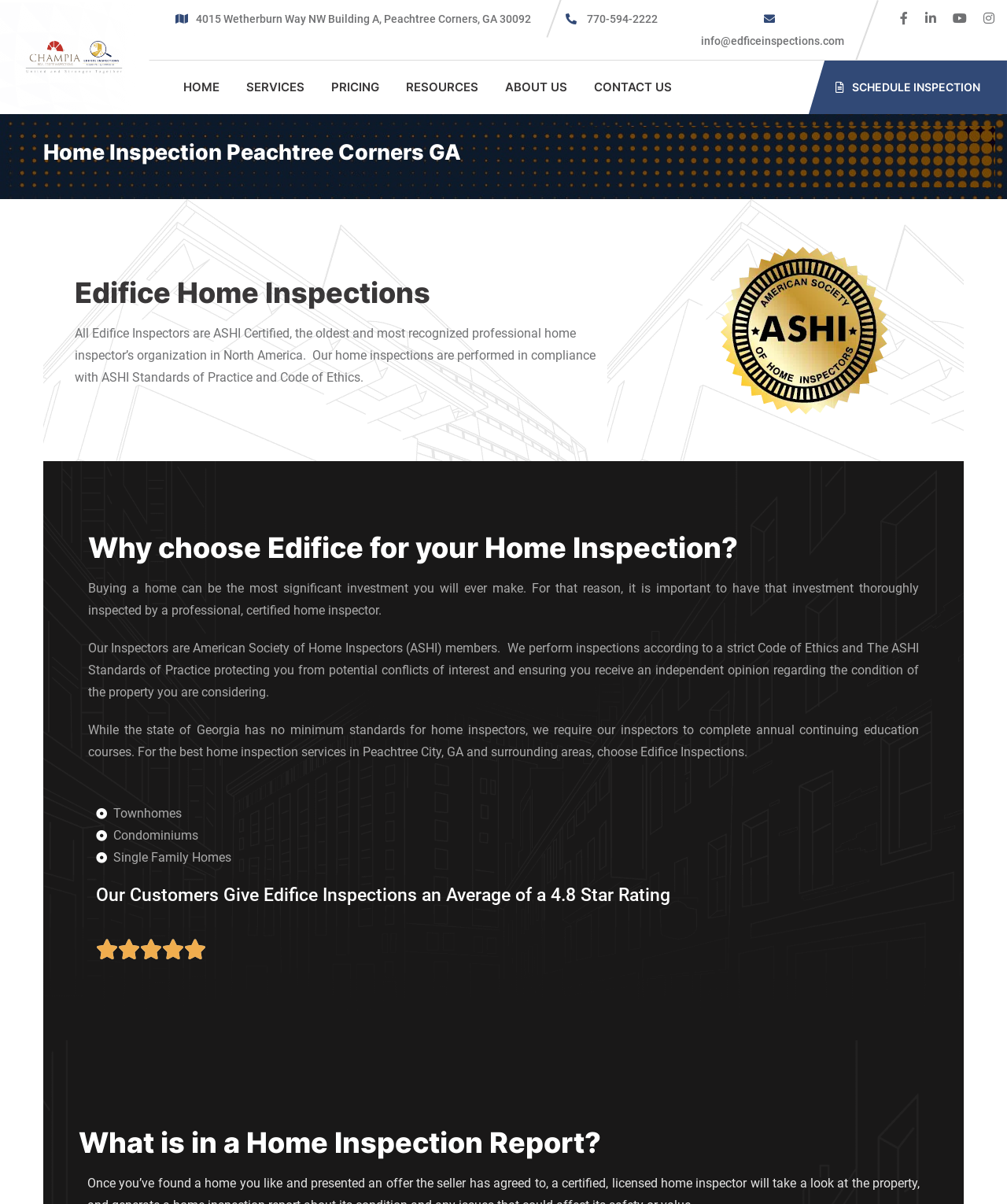Please identify the bounding box coordinates of the element I should click to complete this instruction: 'Go to JCST page'. The coordinates should be given as four float numbers between 0 and 1, like this: [left, top, right, bottom].

None